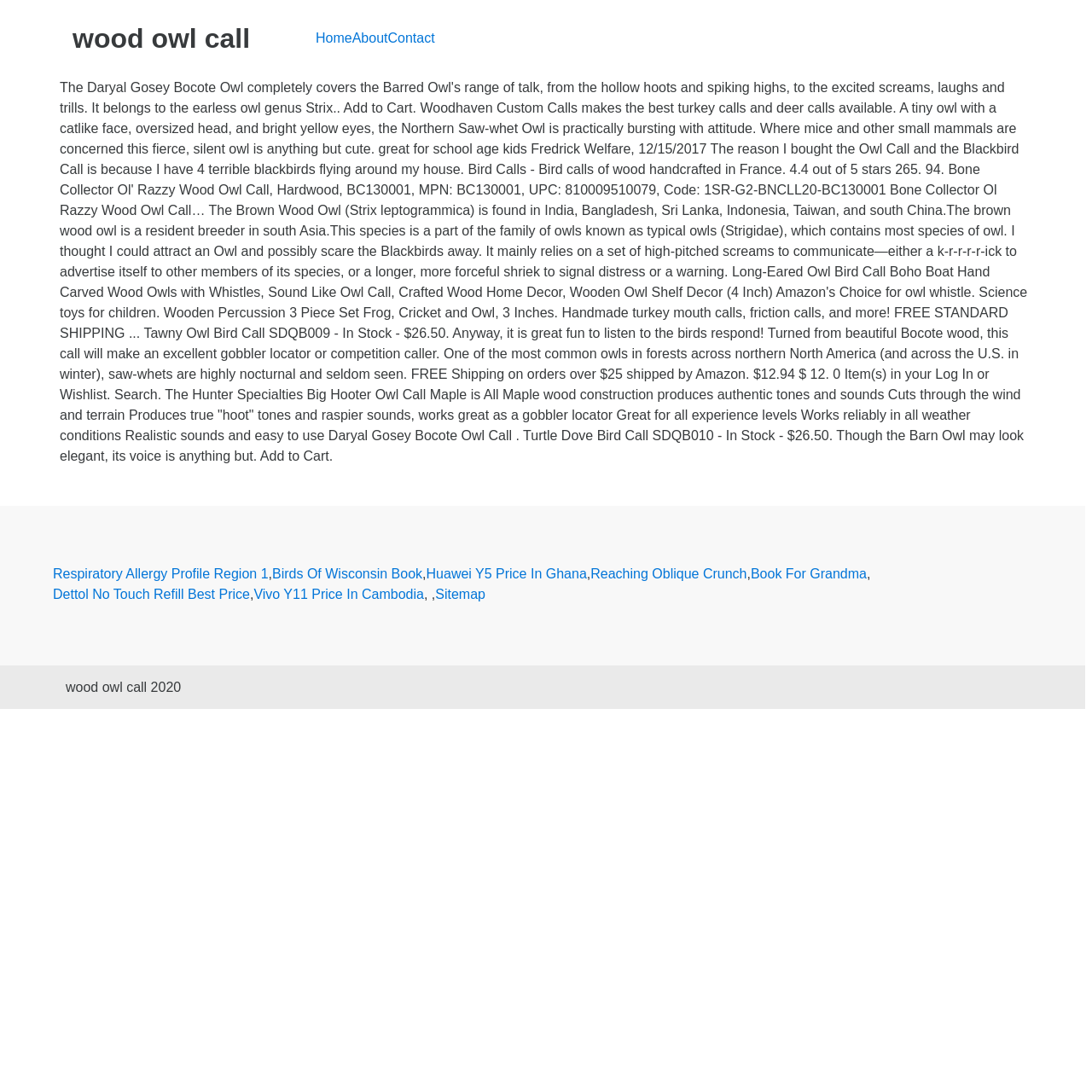Please determine the bounding box coordinates of the element's region to click for the following instruction: "click the 'Contact' link".

[0.355, 0.028, 0.398, 0.042]